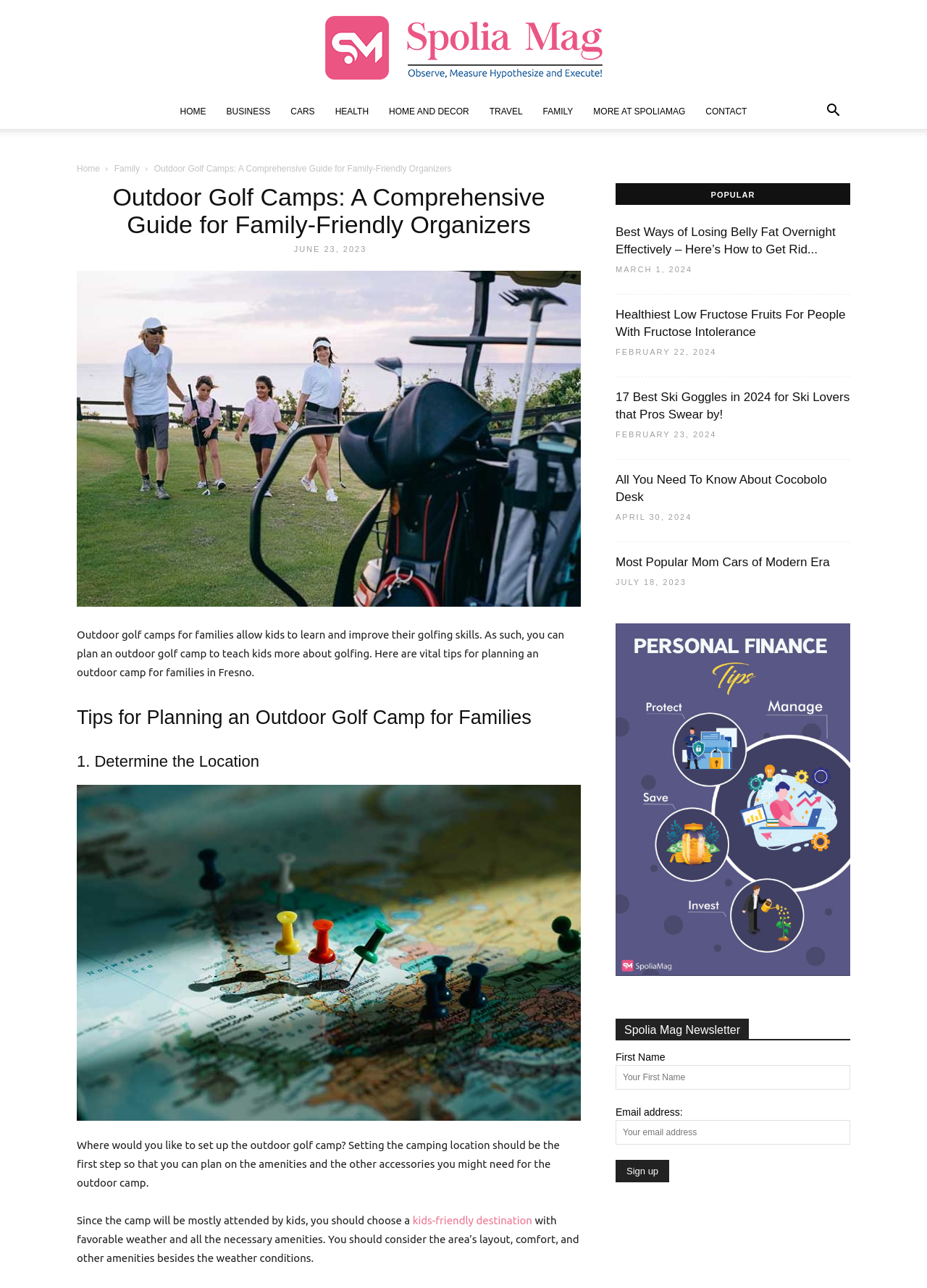Respond to the following question using a concise word or phrase: 
How many popular articles are listed in the sidebar?

5